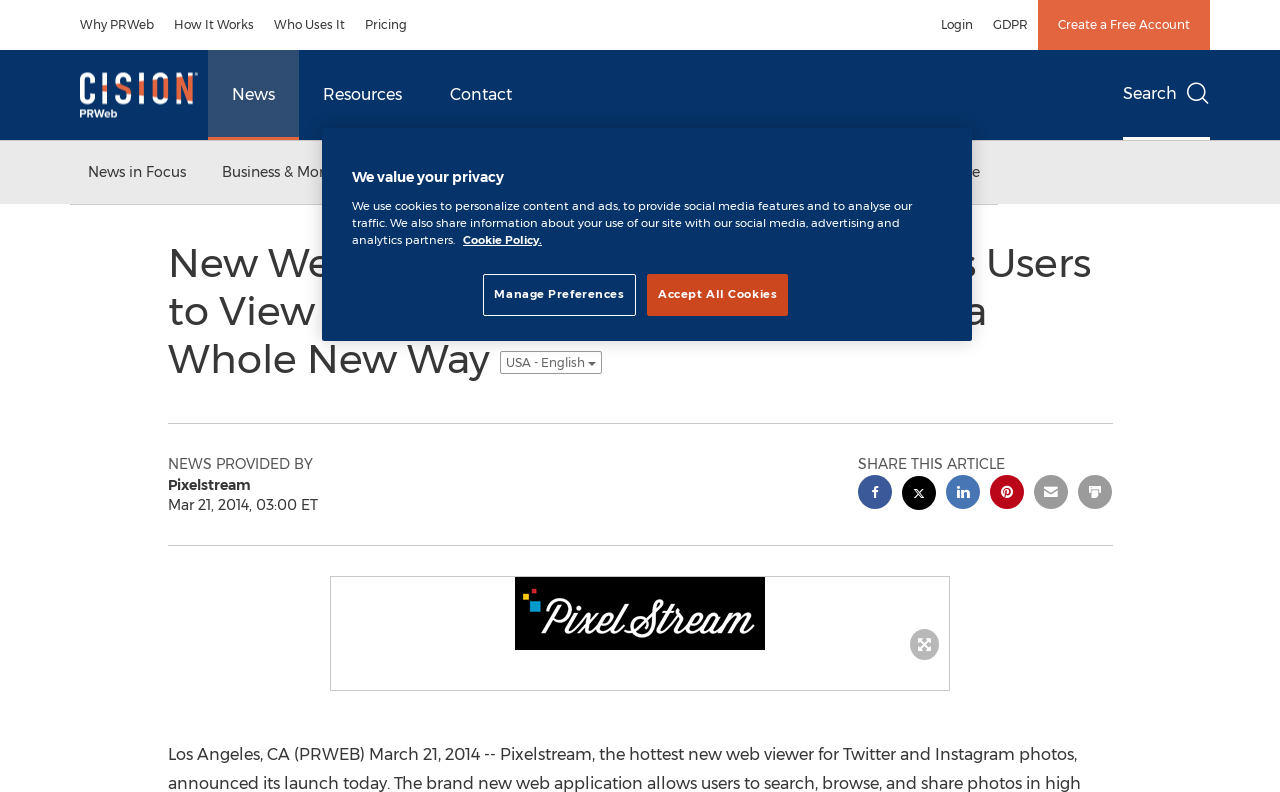Please find the bounding box coordinates of the element's region to be clicked to carry out this instruction: "View News in Focus".

[0.055, 0.178, 0.159, 0.259]